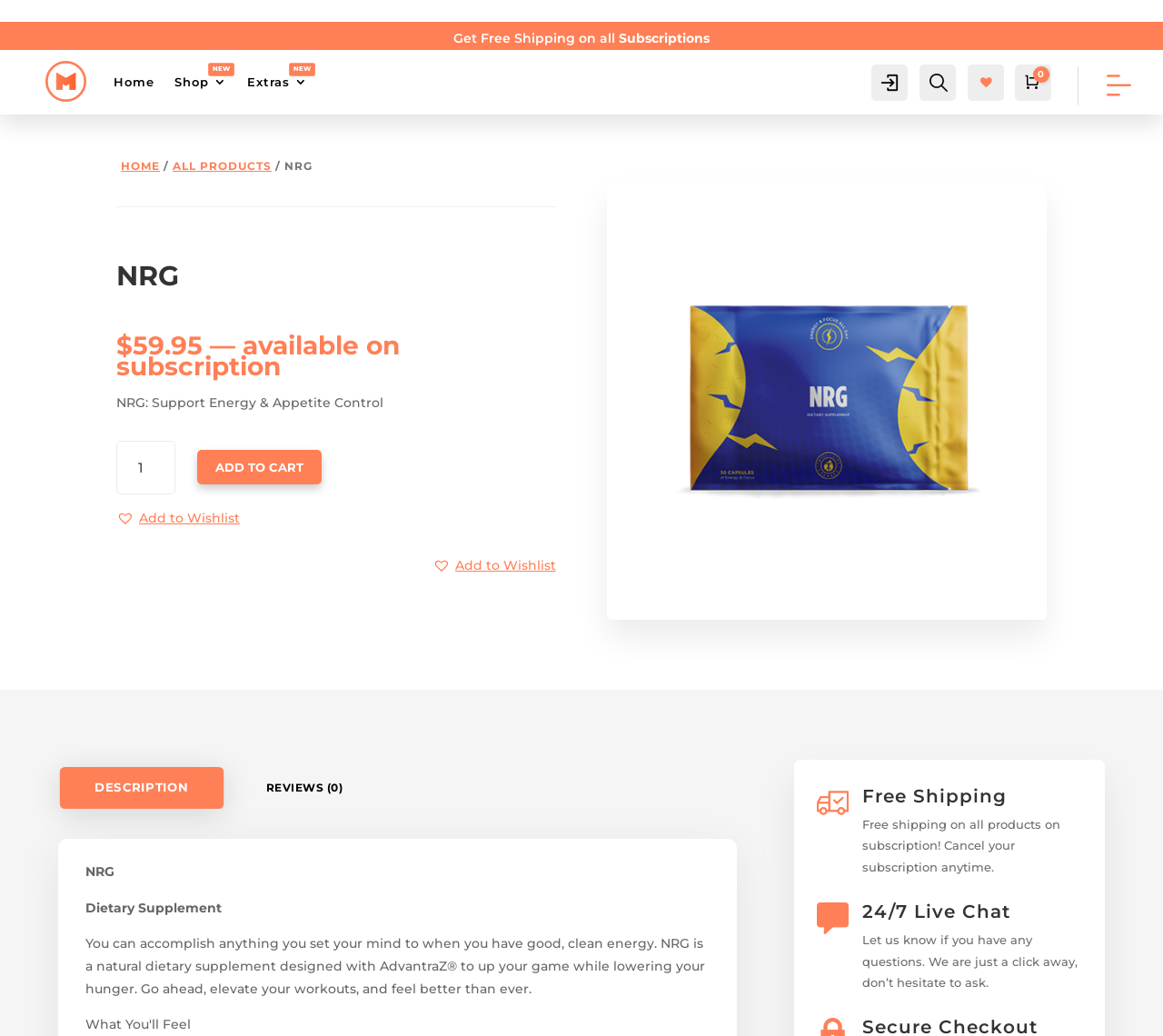How much does the product cost?
Please provide a single word or phrase answer based on the image.

$59.95